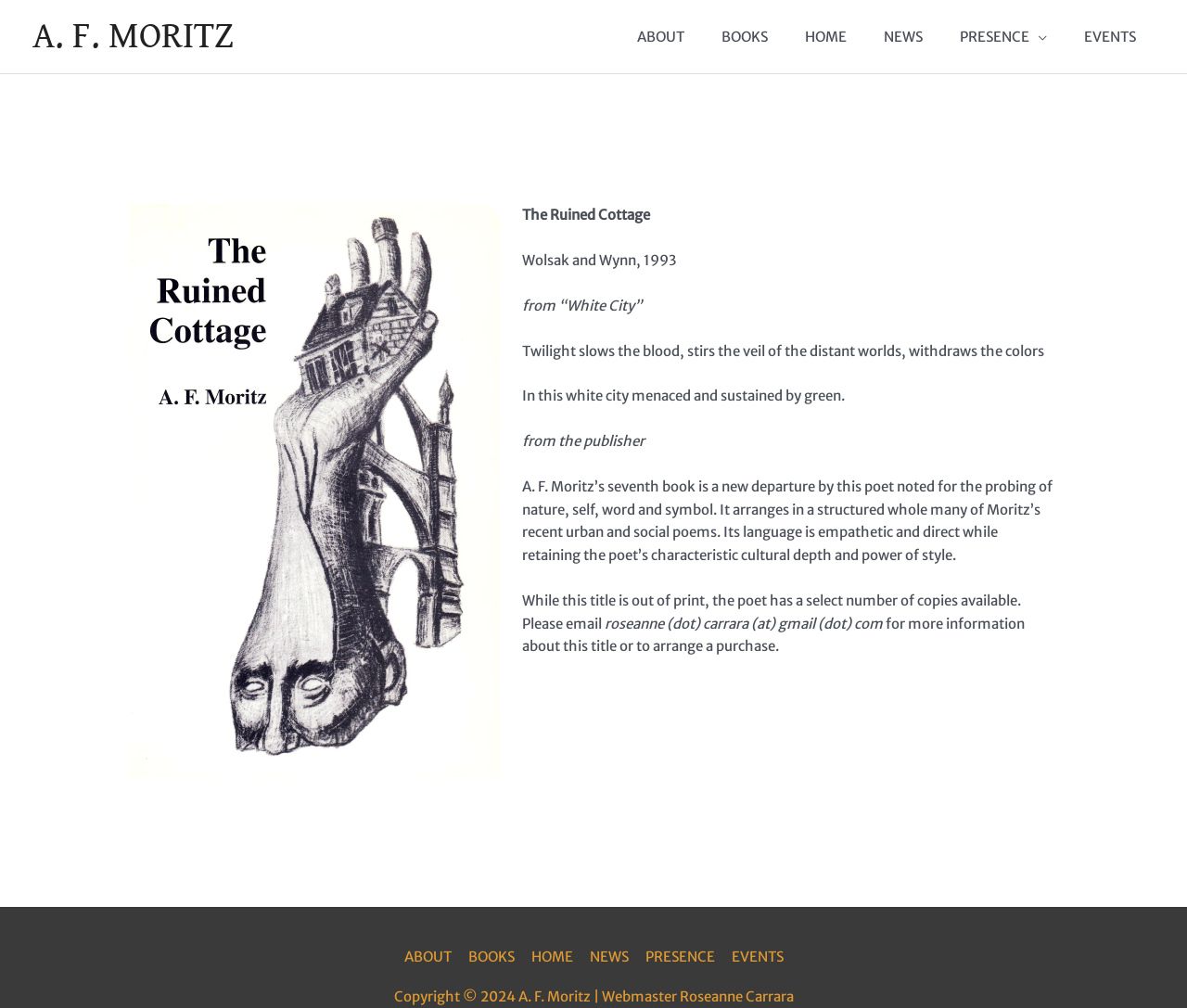Using the description: "A. F. MORITZ", determine the UI element's bounding box coordinates. Ensure the coordinates are in the format of four float numbers between 0 and 1, i.e., [left, top, right, bottom].

[0.027, 0.015, 0.197, 0.057]